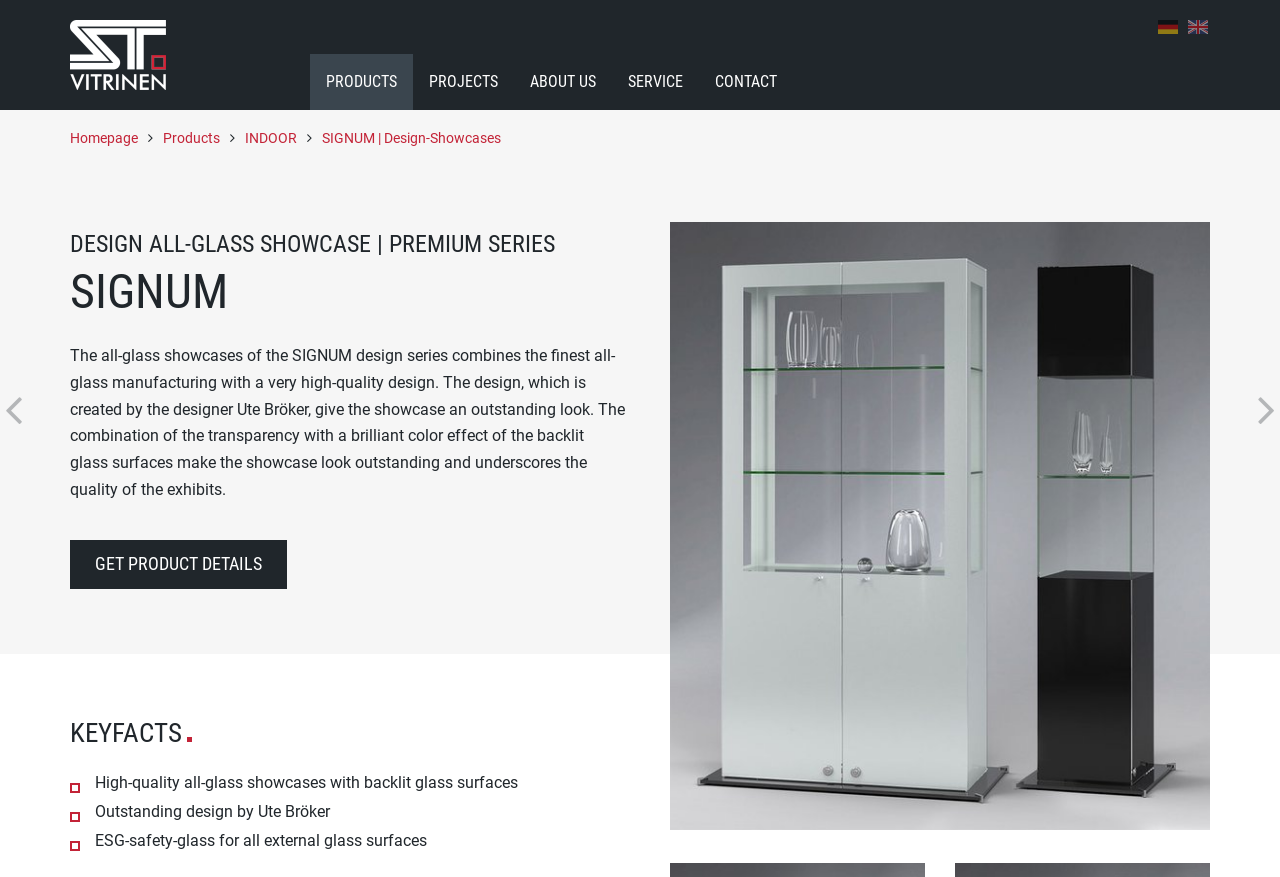Please answer the following question using a single word or phrase: 
What is the name of the design series?

SIGNUM